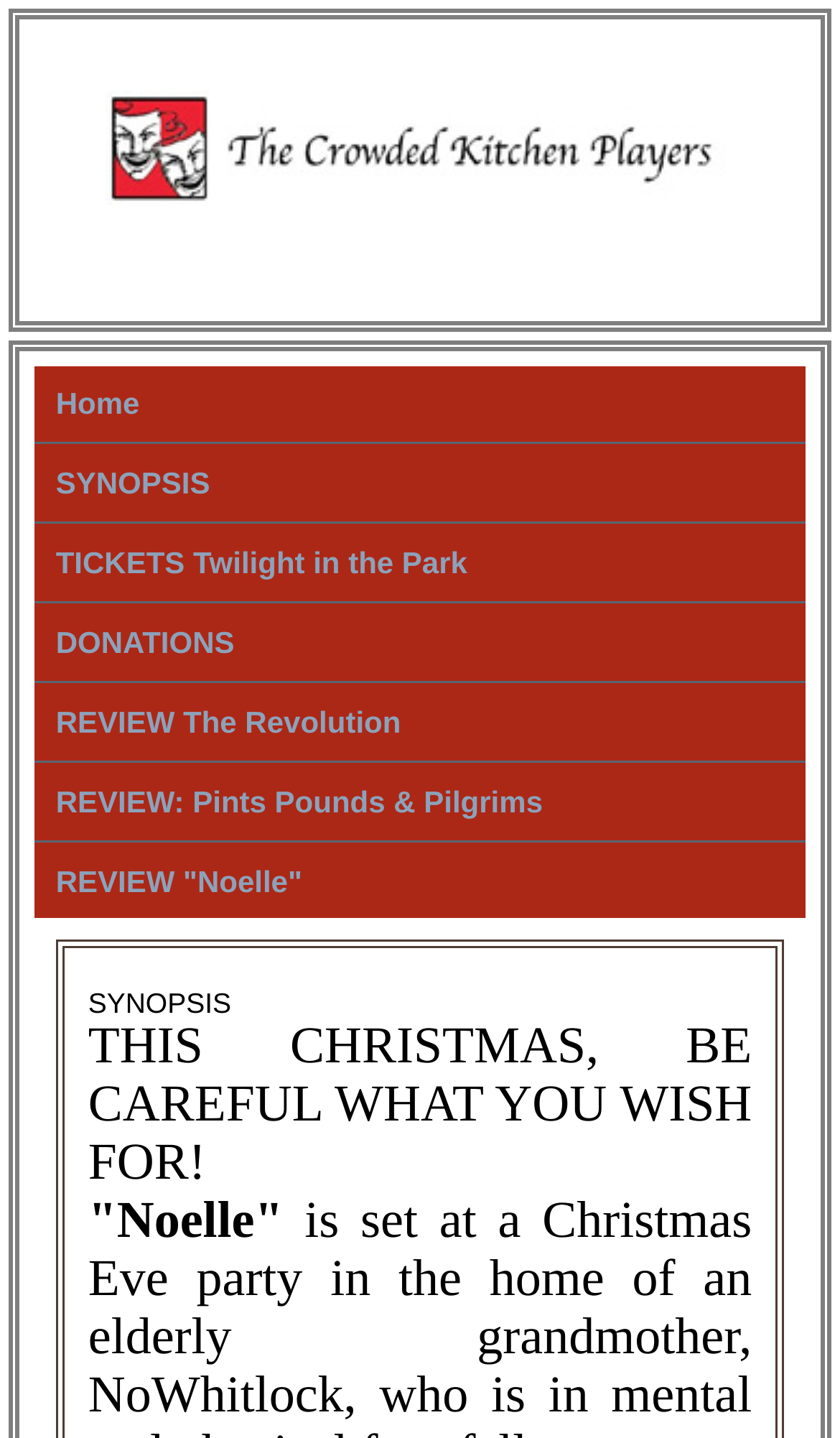Find the bounding box coordinates for the HTML element described in this sentence: "Inter Culturalu". Provide the coordinates as four float numbers between 0 and 1, in the format [left, top, right, bottom].

None